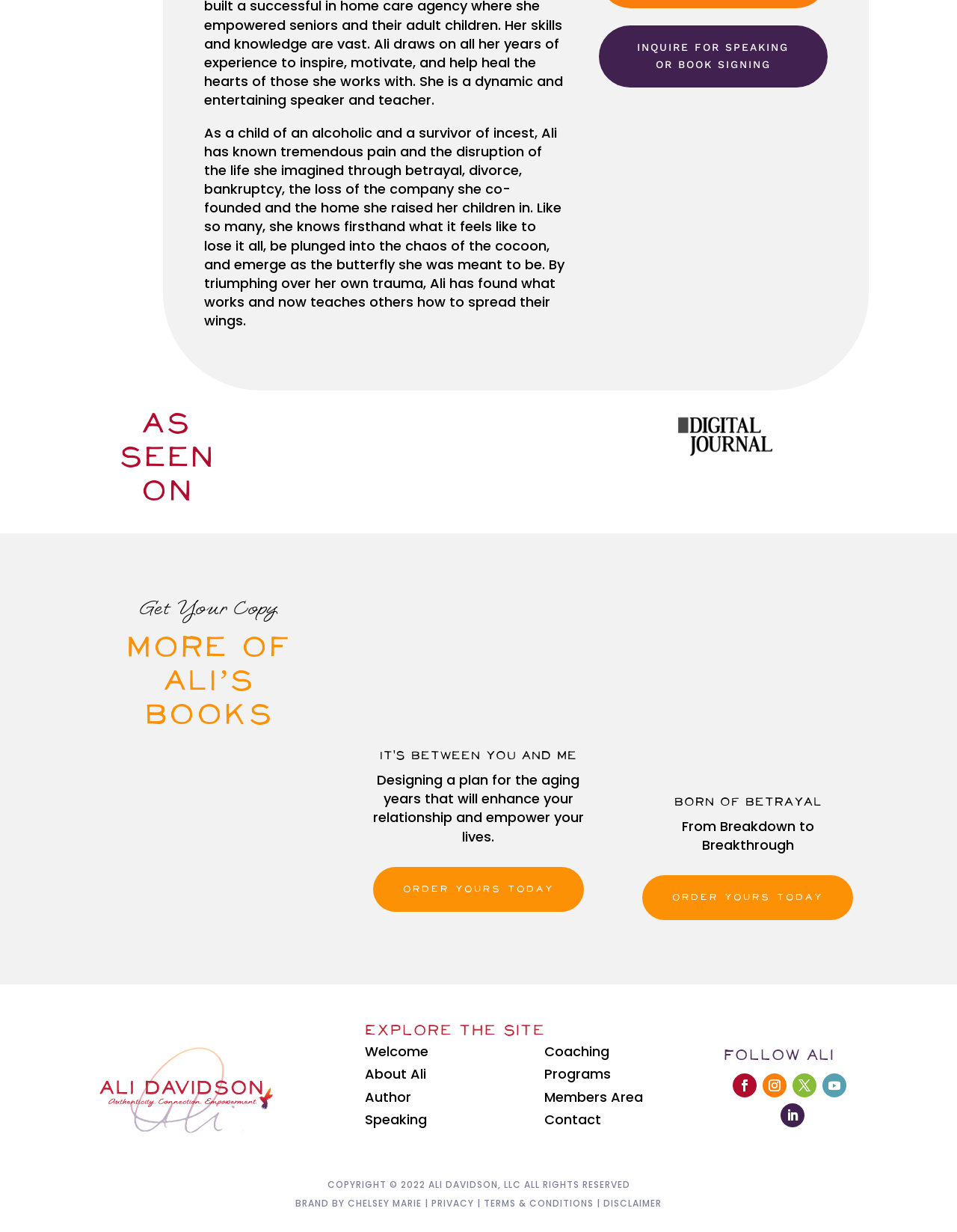Determine the bounding box of the UI element mentioned here: "Born of Betrayal". The coordinates must be in the format [left, top, right, bottom] with values ranging from 0 to 1.

[0.704, 0.645, 0.858, 0.657]